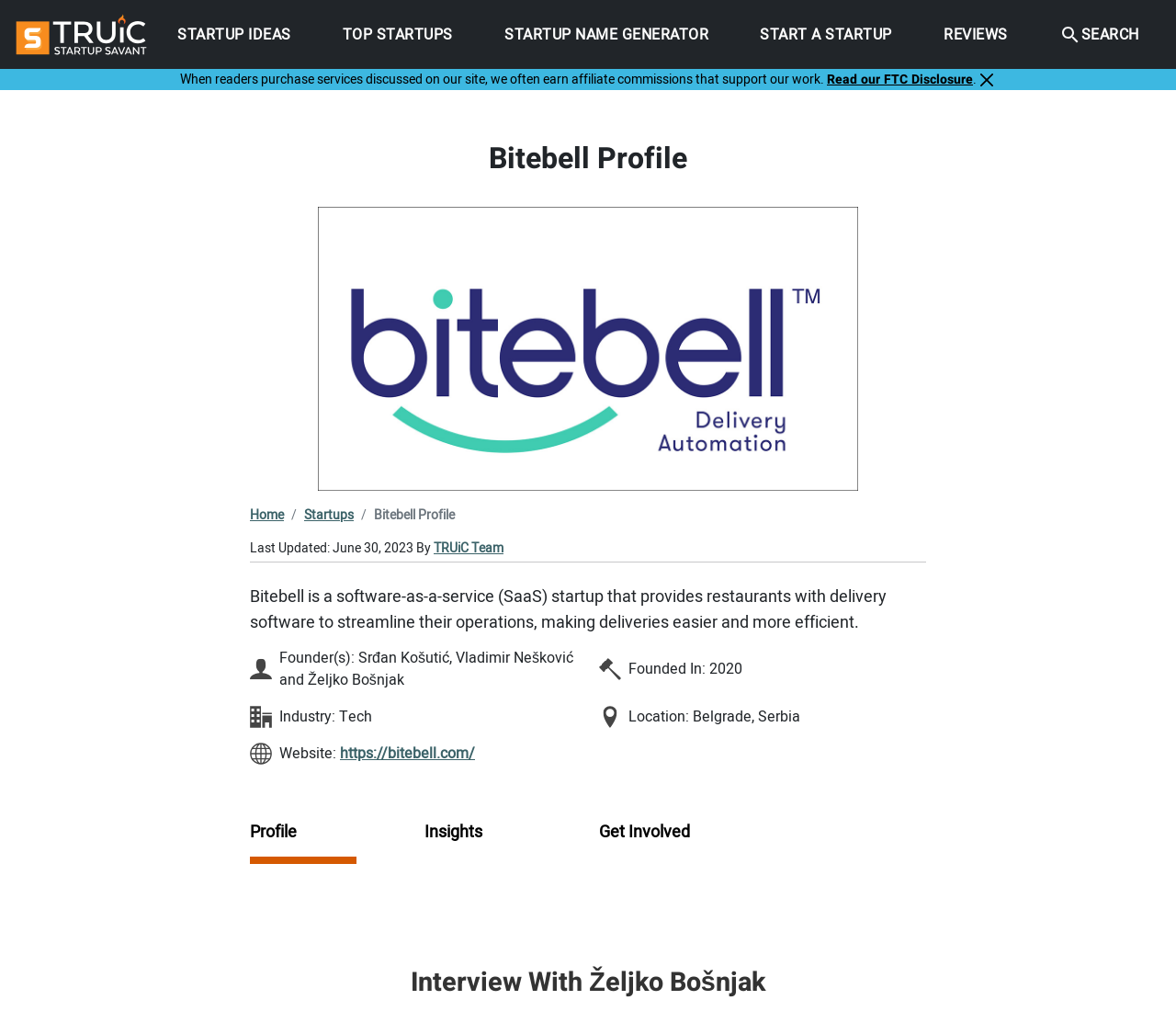Pinpoint the bounding box coordinates of the area that should be clicked to complete the following instruction: "Click the 'SEARCH' link". The coordinates must be given as four float numbers between 0 and 1, i.e., [left, top, right, bottom].

[0.894, 0.0, 0.975, 0.067]